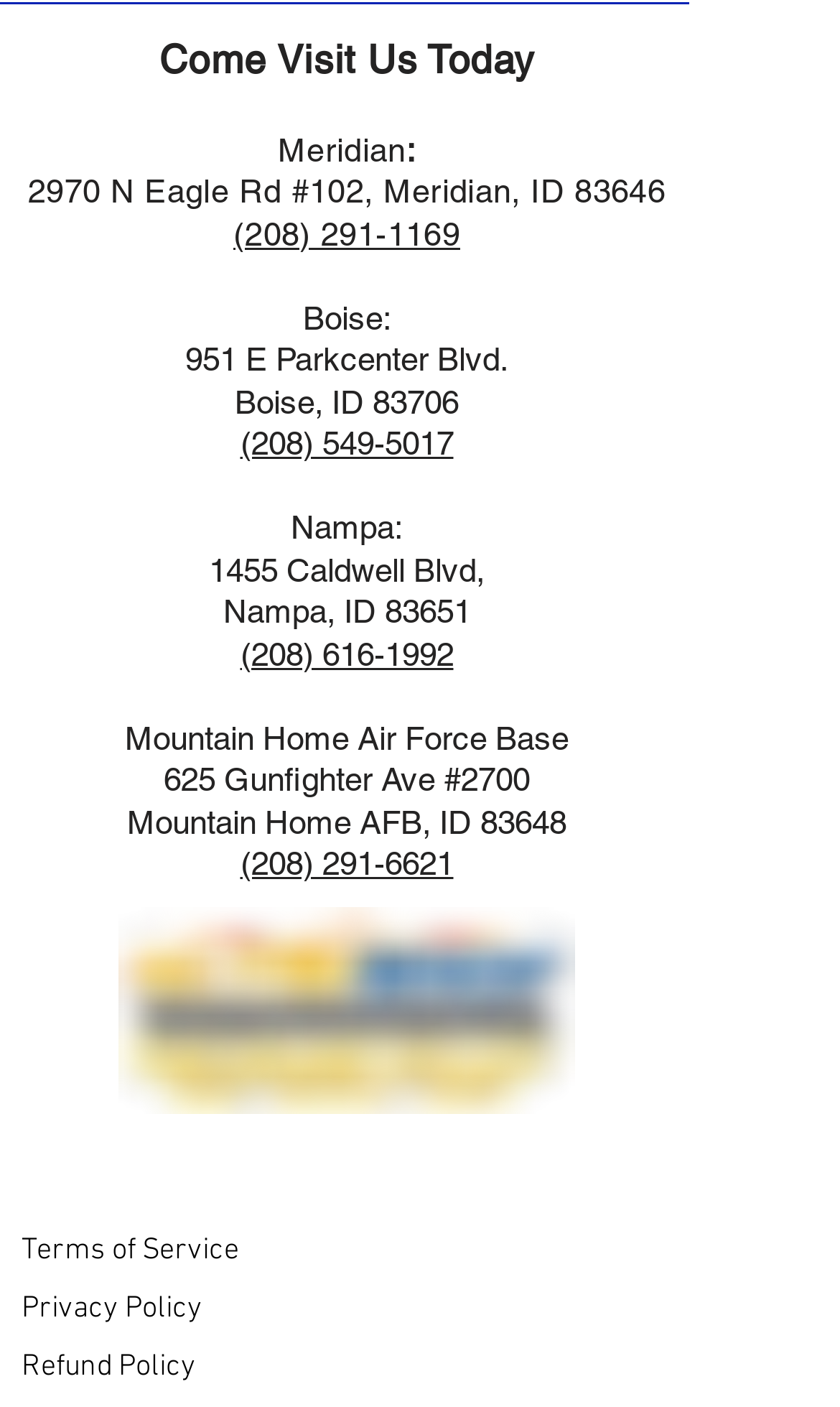Refer to the image and provide an in-depth answer to the question:
How many social media links are listed?

I counted the number of social media links listed in the 'Social Bar' section, which are Google, YouTube, Instagram, and Facebook Treasure Valley.